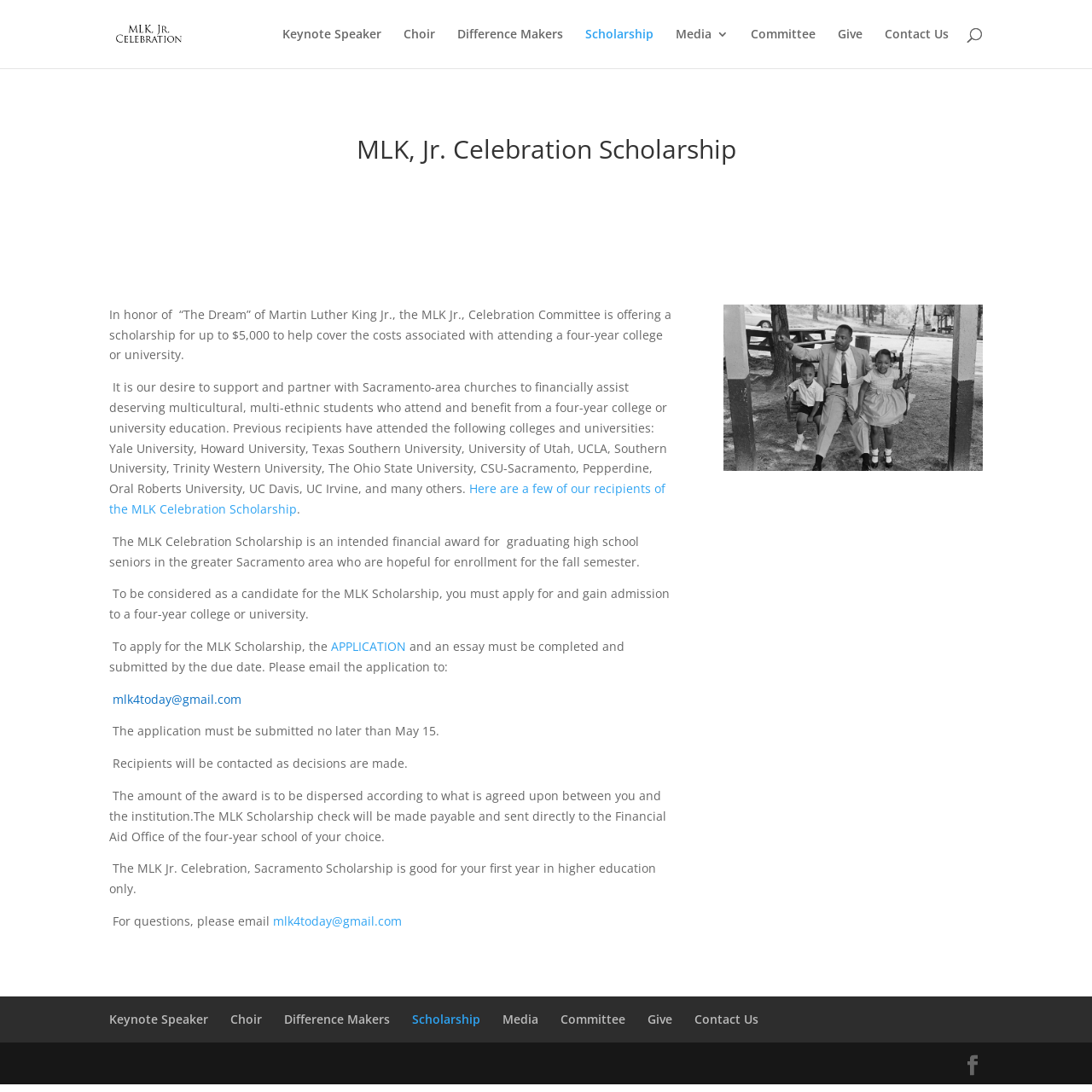Identify the bounding box coordinates of the part that should be clicked to carry out this instruction: "Click the 'APPLICATION' link".

[0.303, 0.584, 0.375, 0.599]